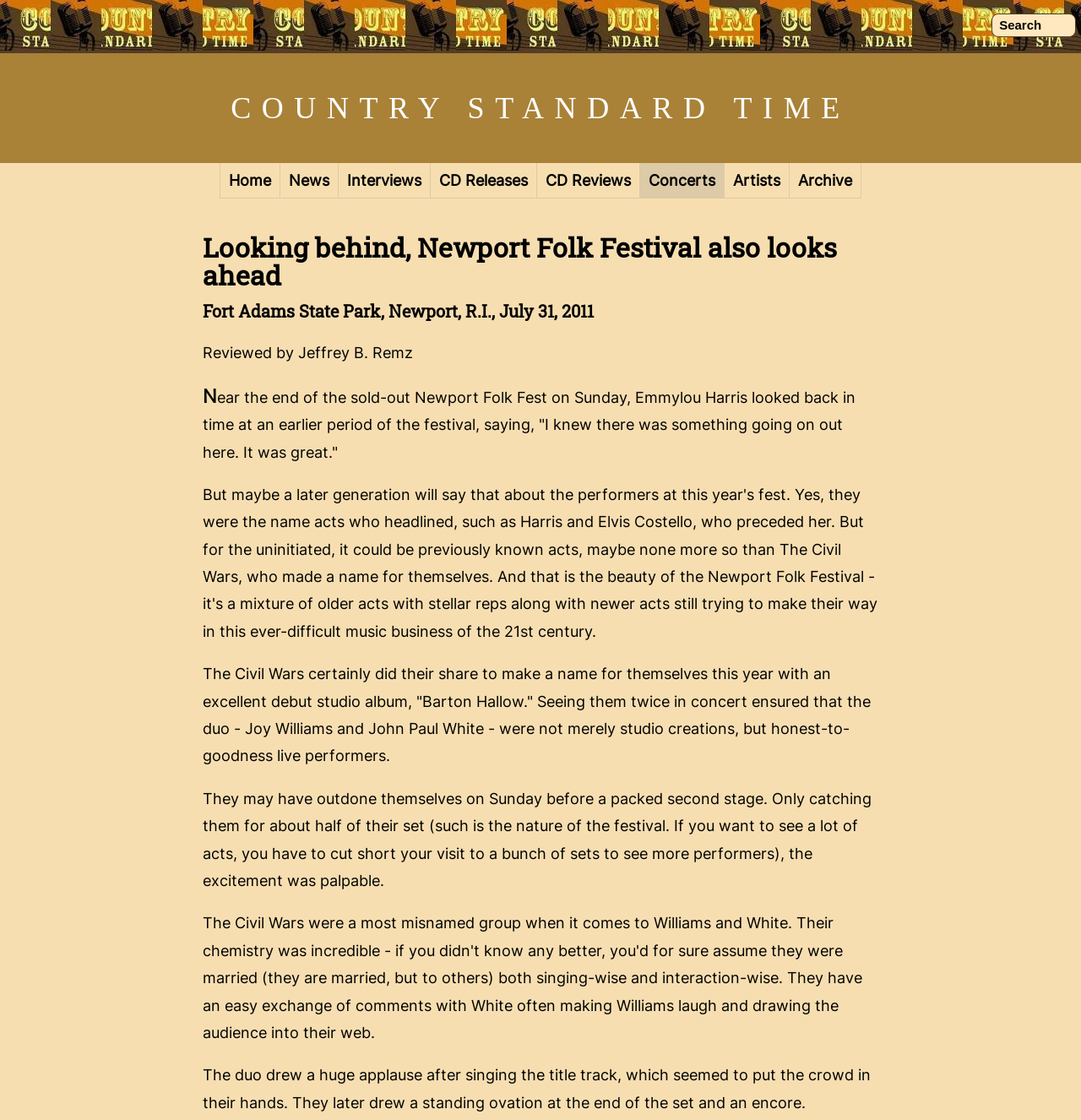What is the name of the duo that performed at the festival?
Based on the screenshot, provide your answer in one word or phrase.

The Civil Wars